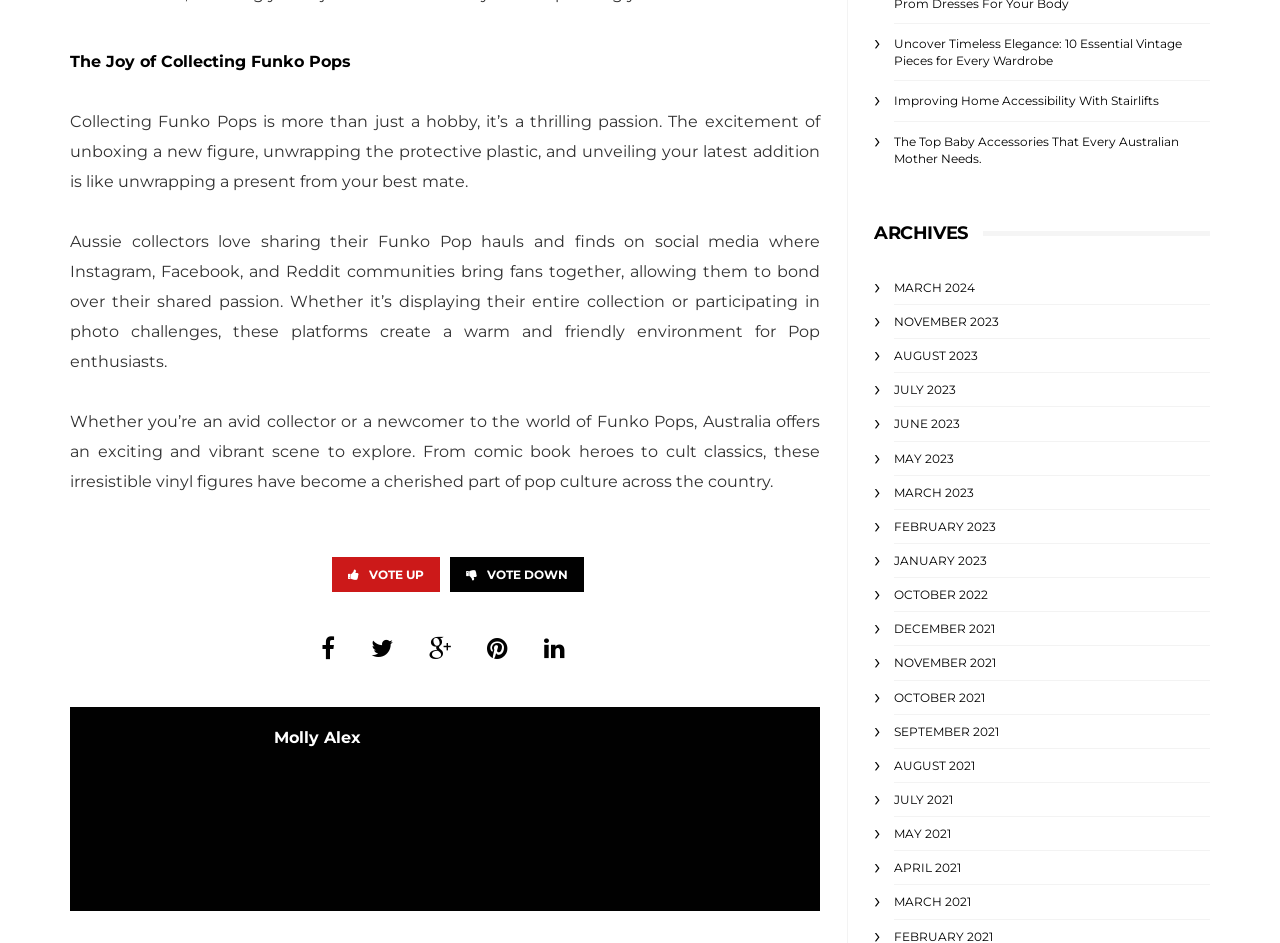Using the provided element description: "title="Share on Google+"", identify the bounding box coordinates. The coordinates should be four floats between 0 and 1 in the order [left, top, right, bottom].

[0.327, 0.662, 0.36, 0.714]